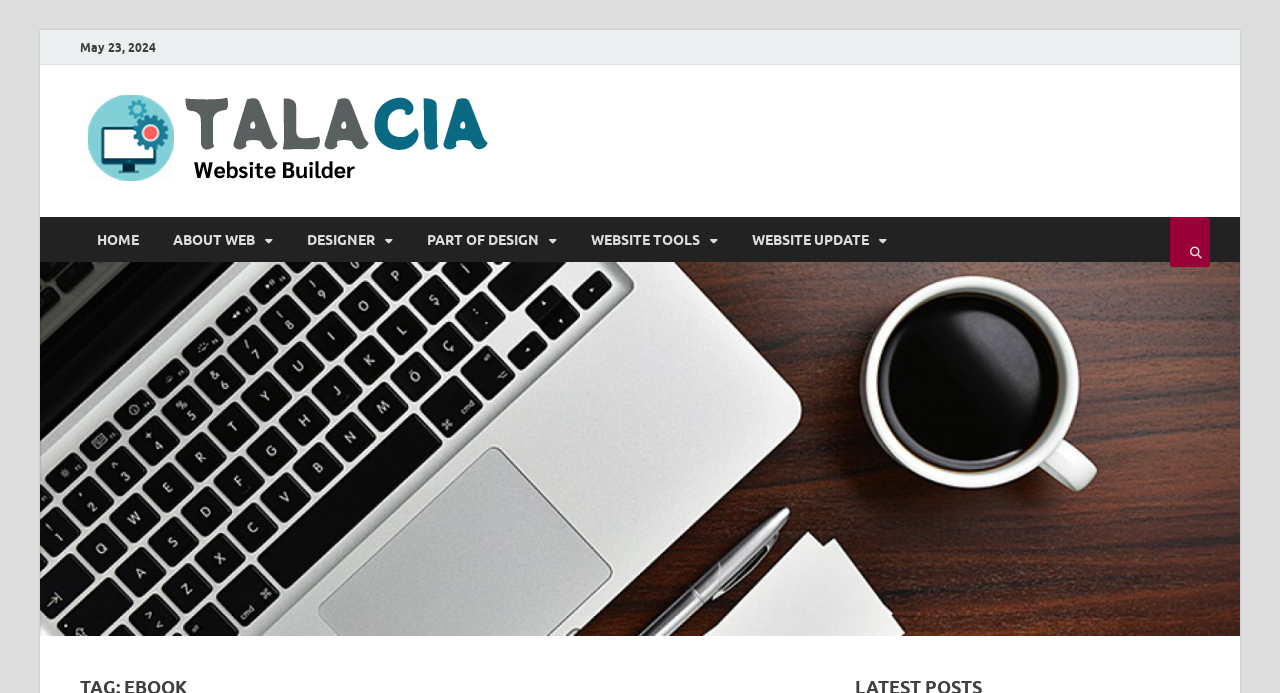Pinpoint the bounding box coordinates of the clickable area needed to execute the instruction: "click the search icon". The coordinates should be specified as four float numbers between 0 and 1, i.e., [left, top, right, bottom].

[0.914, 0.313, 0.945, 0.385]